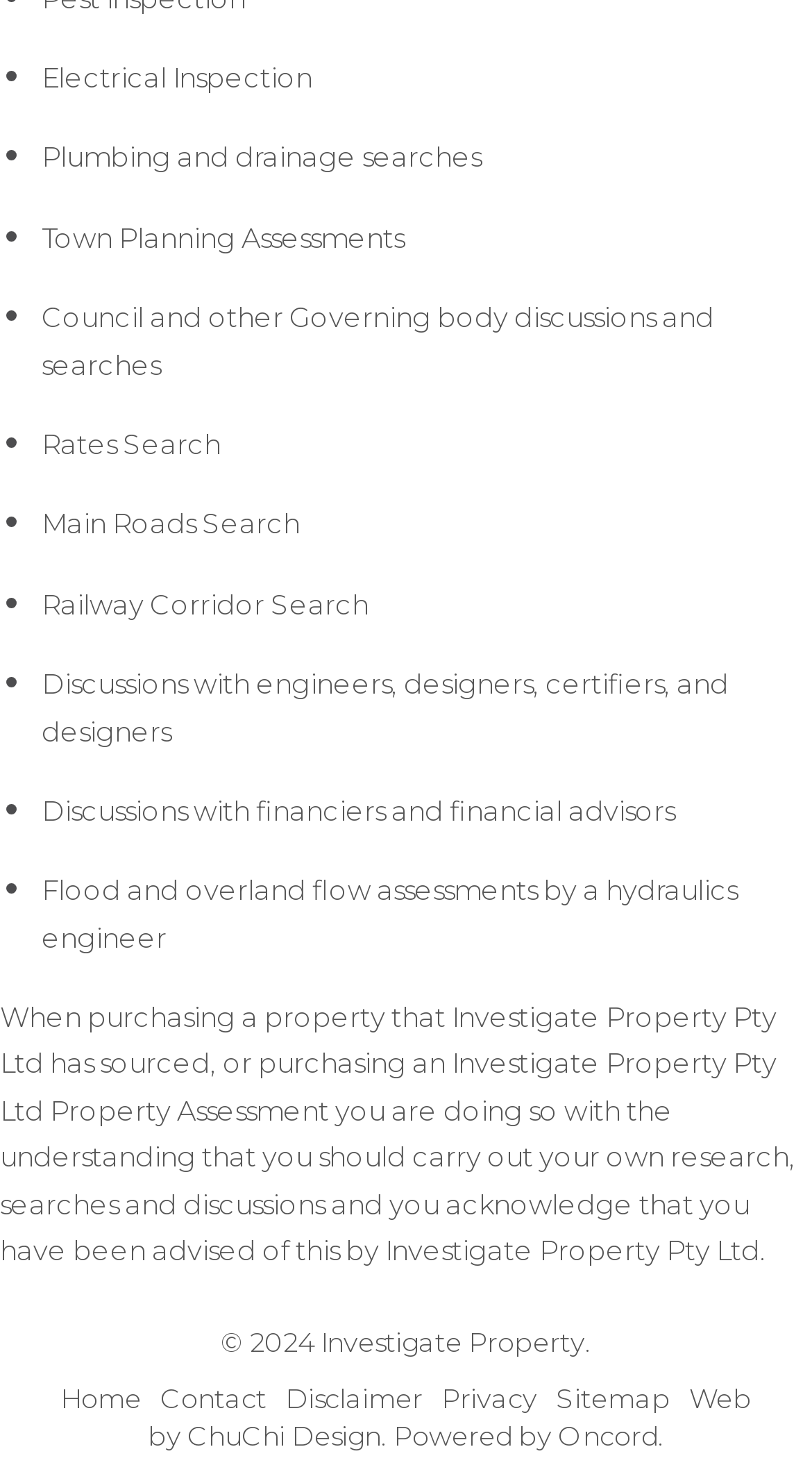Use one word or a short phrase to answer the question provided: 
What is the purpose of the disclaimer?

To advise clients